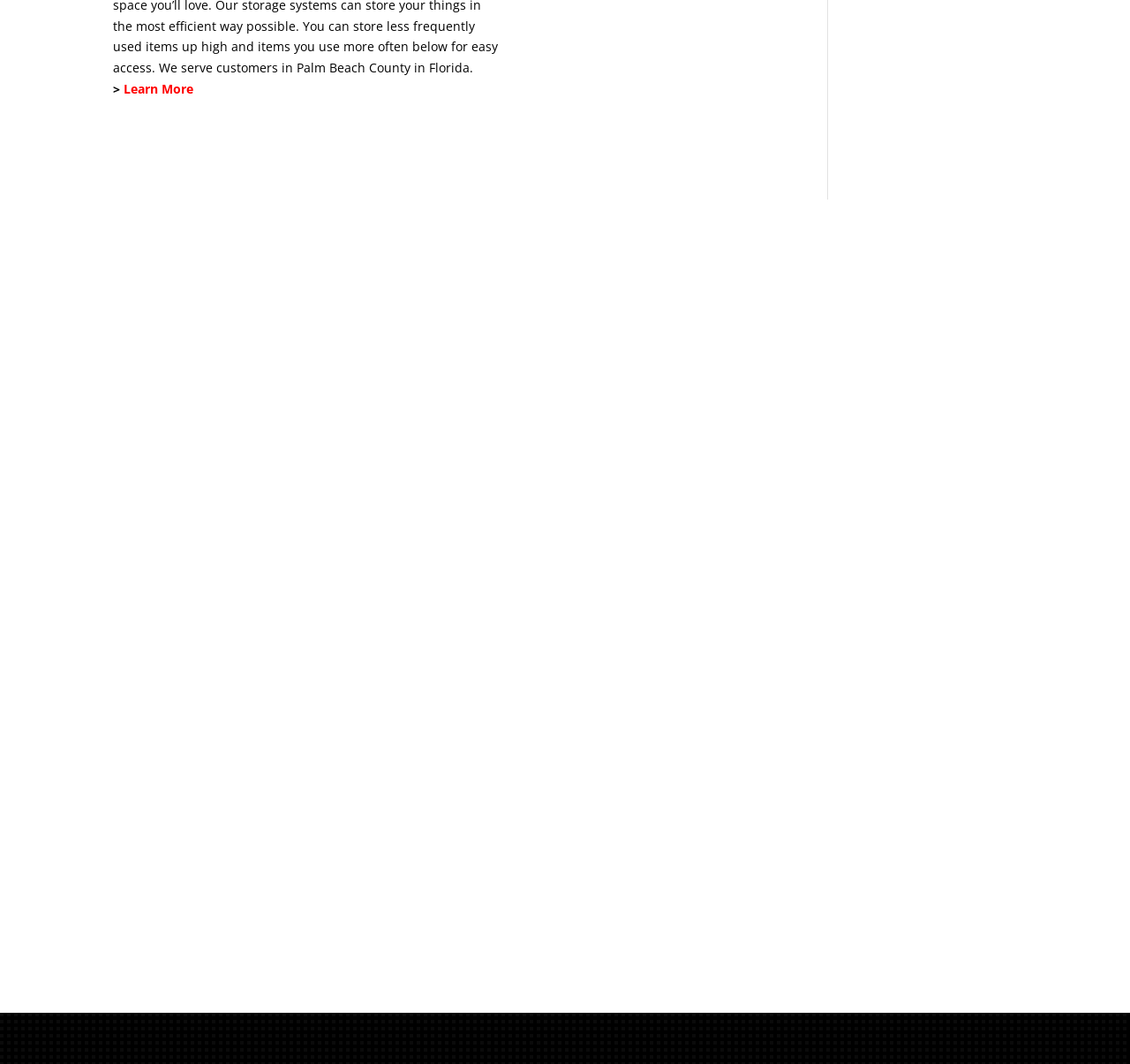Answer the question briefly using a single word or phrase: 
How many images are on the webpage?

6